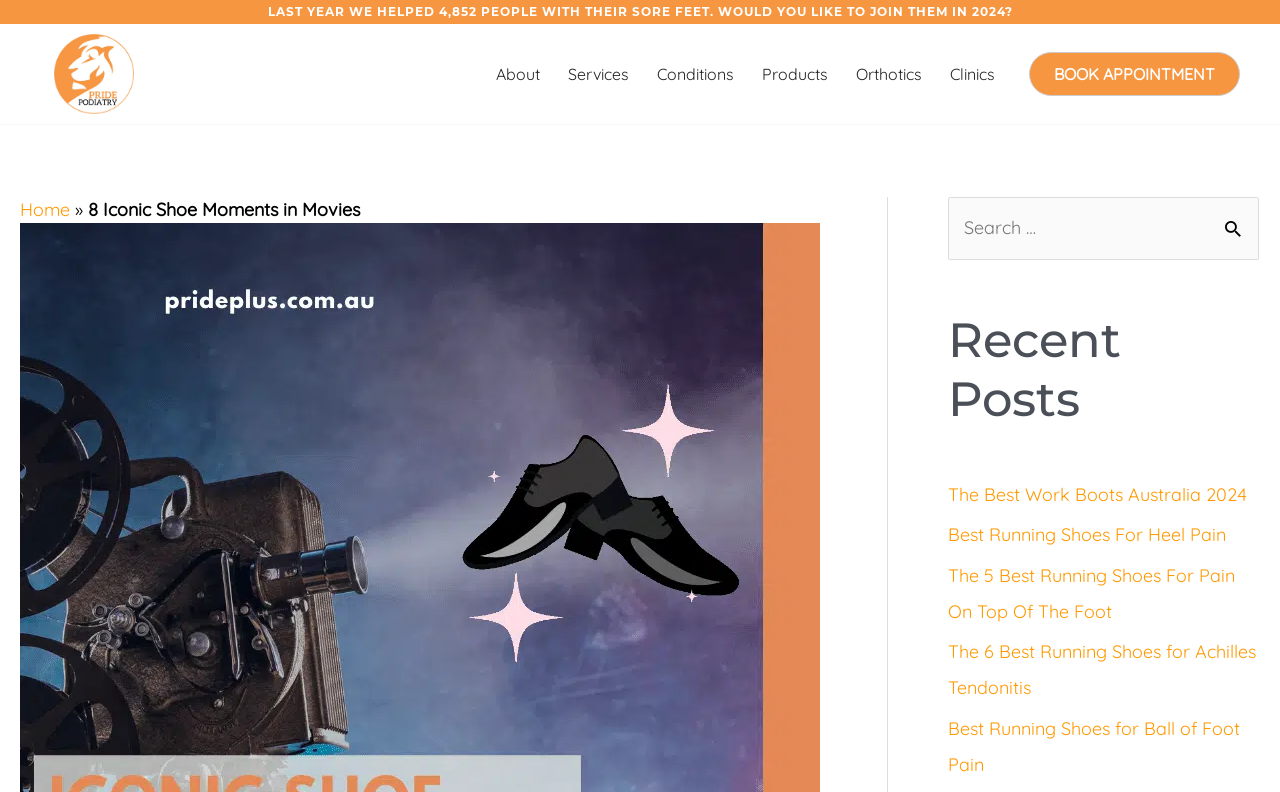Point out the bounding box coordinates of the section to click in order to follow this instruction: "Read about iconic shoe moments in movies".

[0.069, 0.25, 0.281, 0.28]